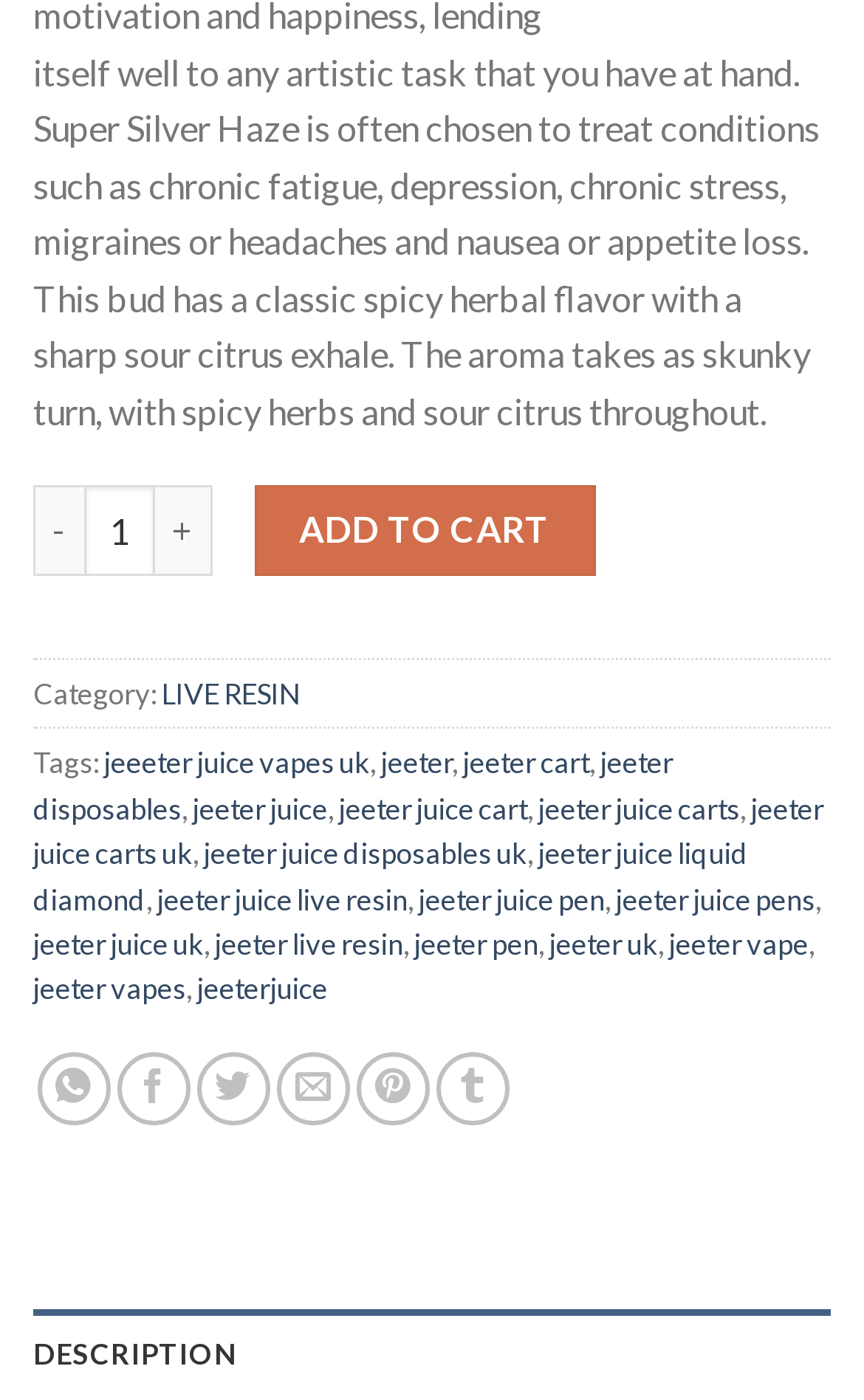Please identify the bounding box coordinates of the clickable region that I should interact with to perform the following instruction: "Share on WhatsApp". The coordinates should be expressed as four float numbers between 0 and 1, i.e., [left, top, right, bottom].

[0.043, 0.751, 0.127, 0.803]